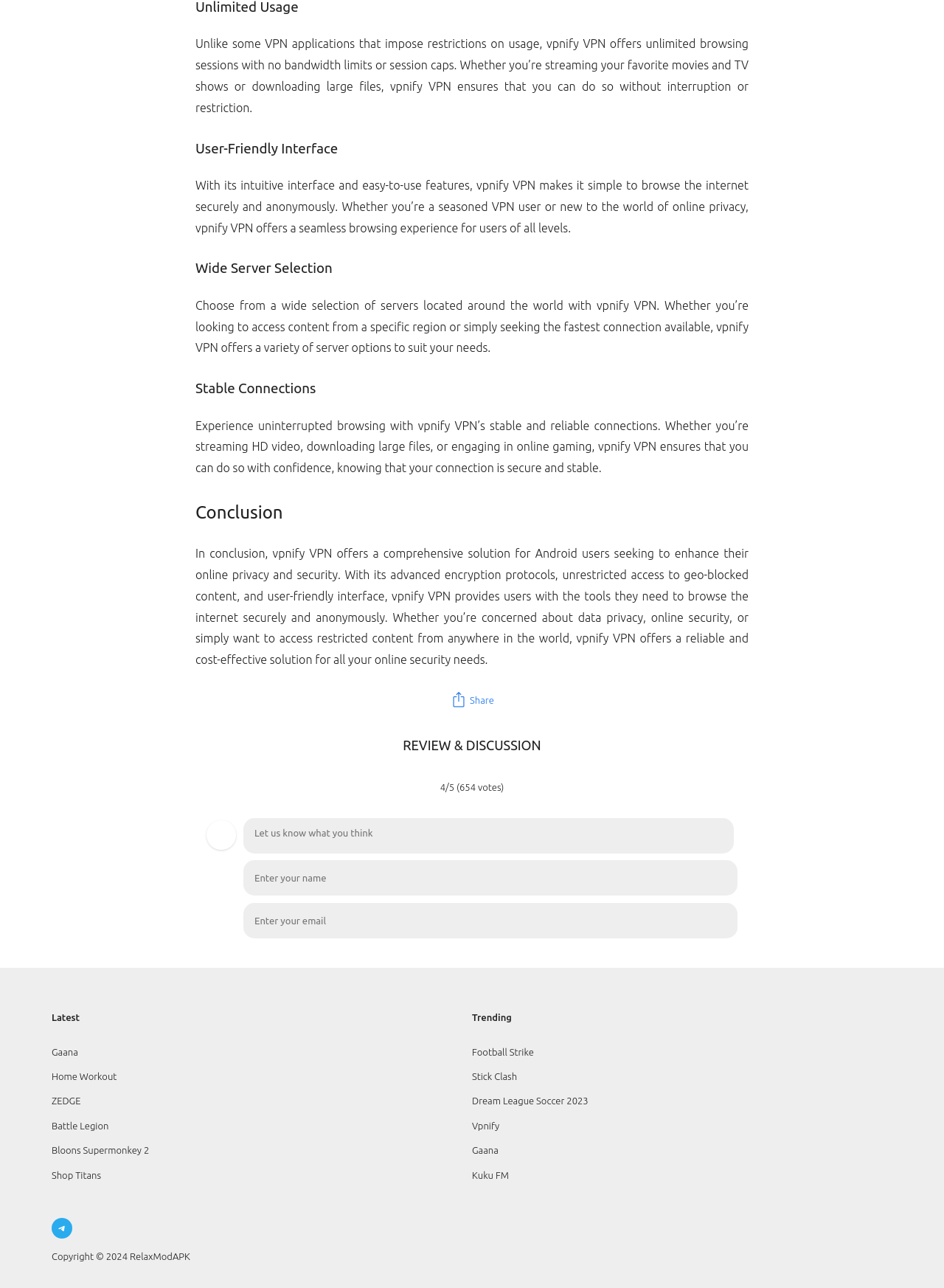What is the purpose of vpnify VPN?
Give a single word or phrase answer based on the content of the image.

To enhance online privacy and security